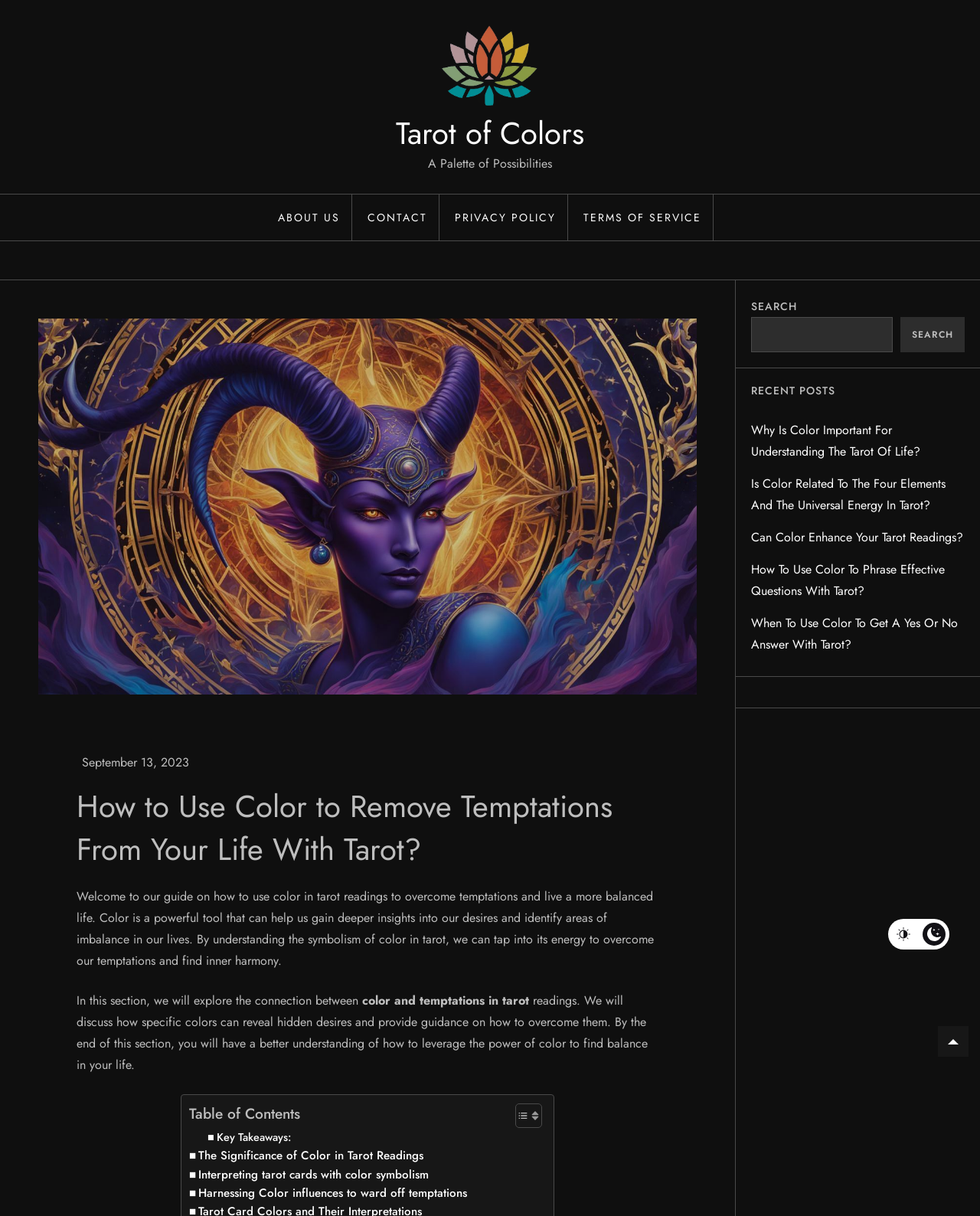What are the recent posts about?
Look at the screenshot and respond with one word or a short phrase.

Tarot and color